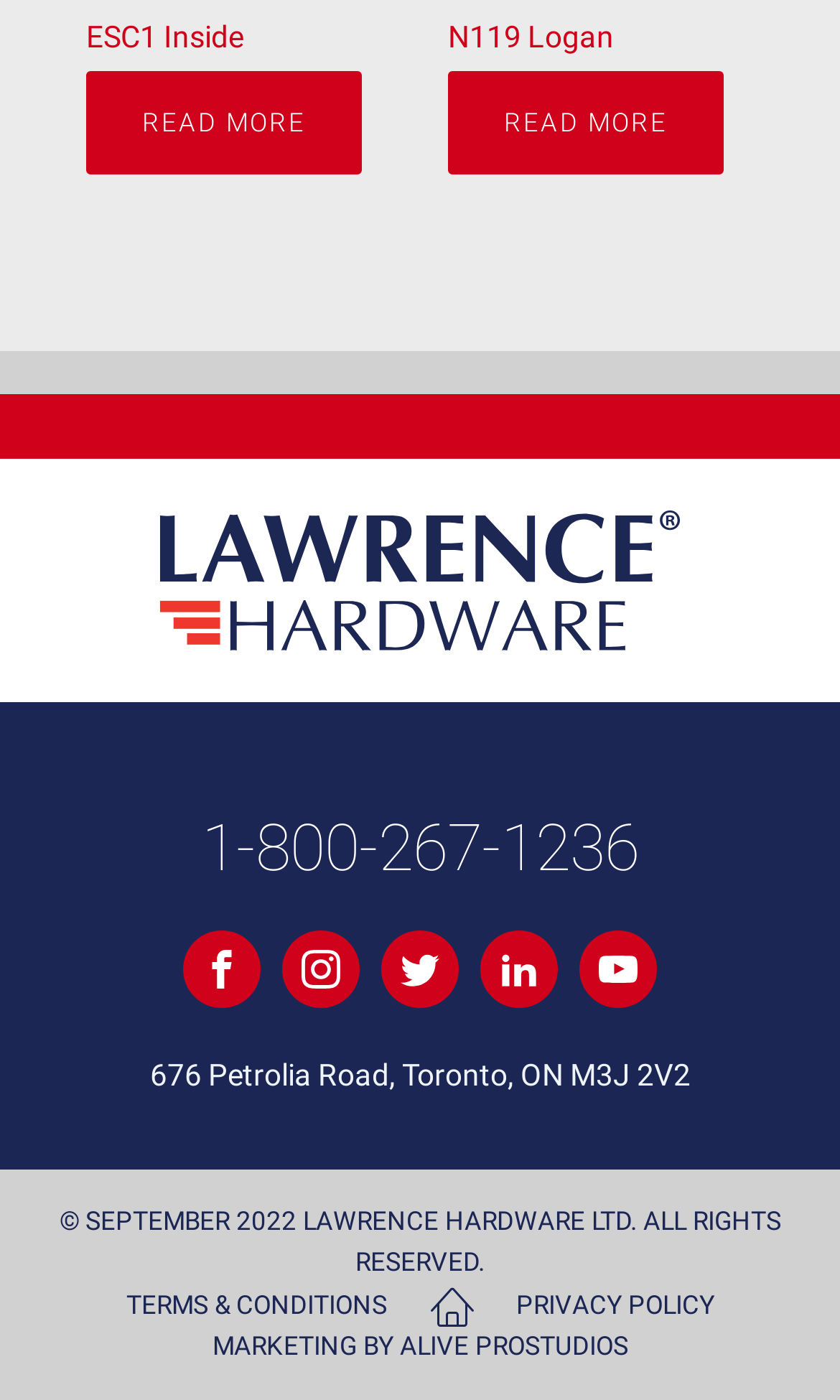Find the bounding box coordinates for the area that must be clicked to perform this action: "Visit our Facebook".

[0.218, 0.665, 0.31, 0.721]